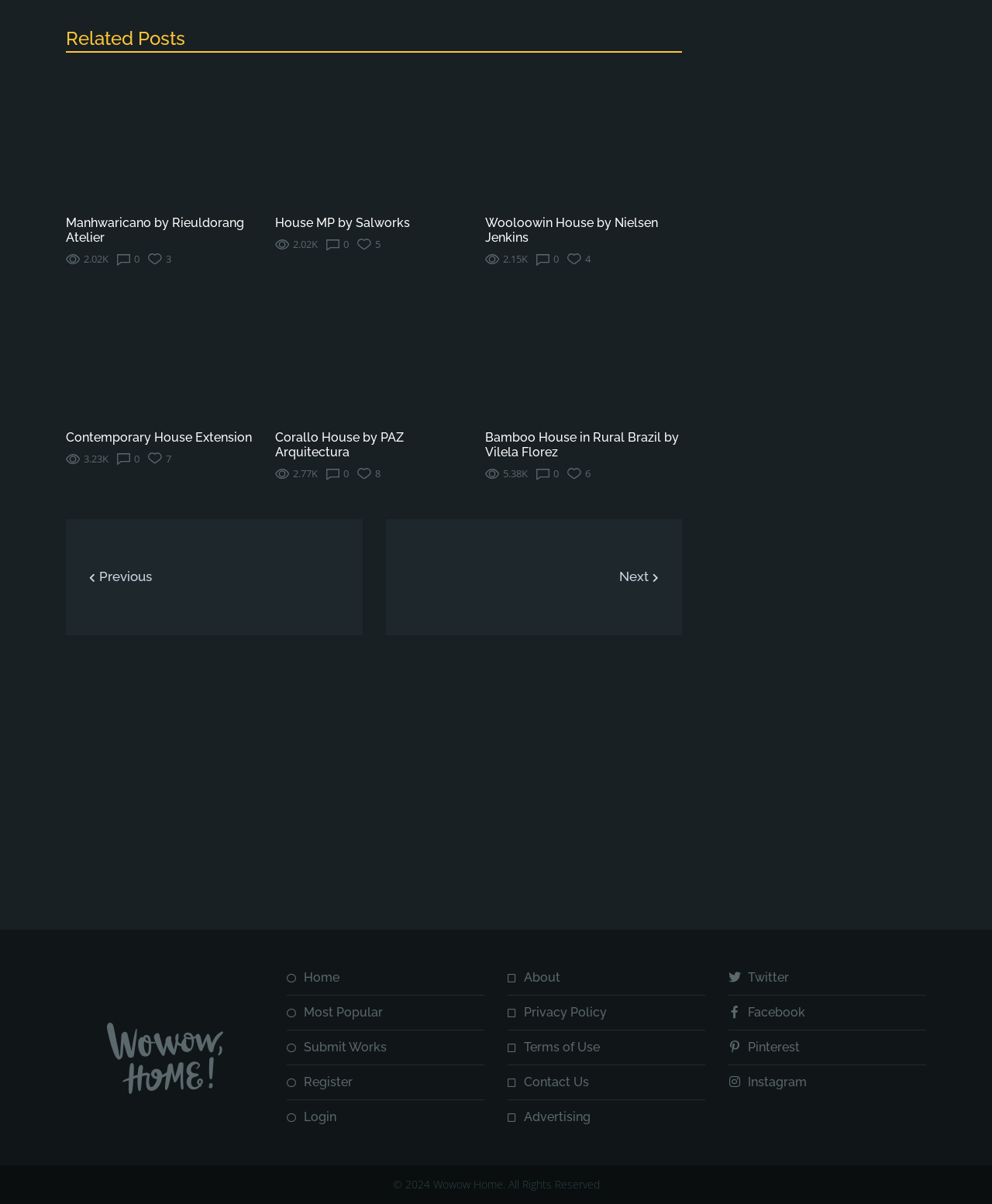Please predict the bounding box coordinates of the element's region where a click is necessary to complete the following instruction: "Click on the 'Wooloowin House by Nielsen Jenkins' link". The coordinates should be represented by four float numbers between 0 and 1, i.e., [left, top, right, bottom].

[0.489, 0.301, 0.687, 0.326]